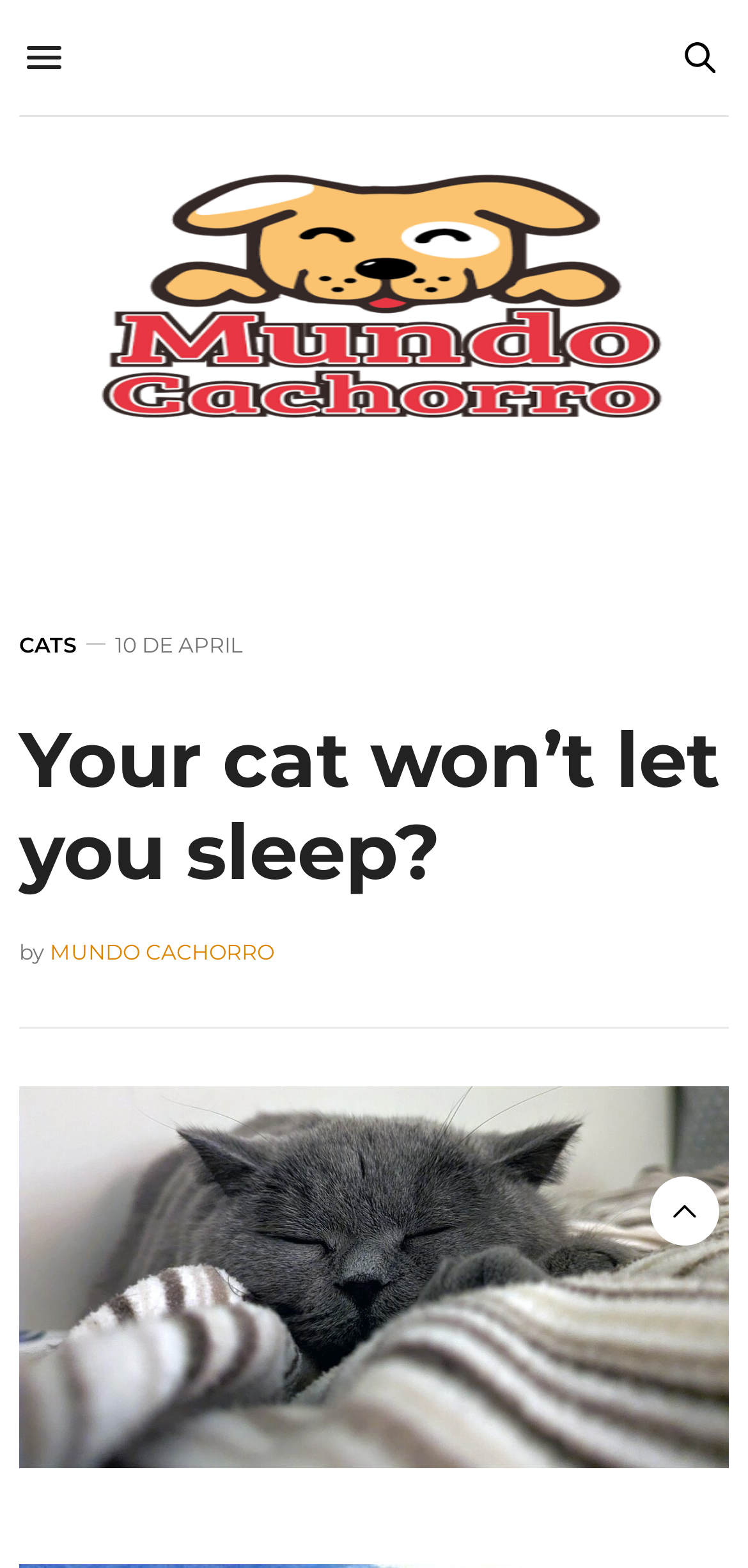Bounding box coordinates are given in the format (top-left x, top-left y, bottom-right x, bottom-right y). All values should be floating point numbers between 0 and 1. Provide the bounding box coordinate for the UI element described as: Mundo Cachorro

[0.067, 0.599, 0.367, 0.616]